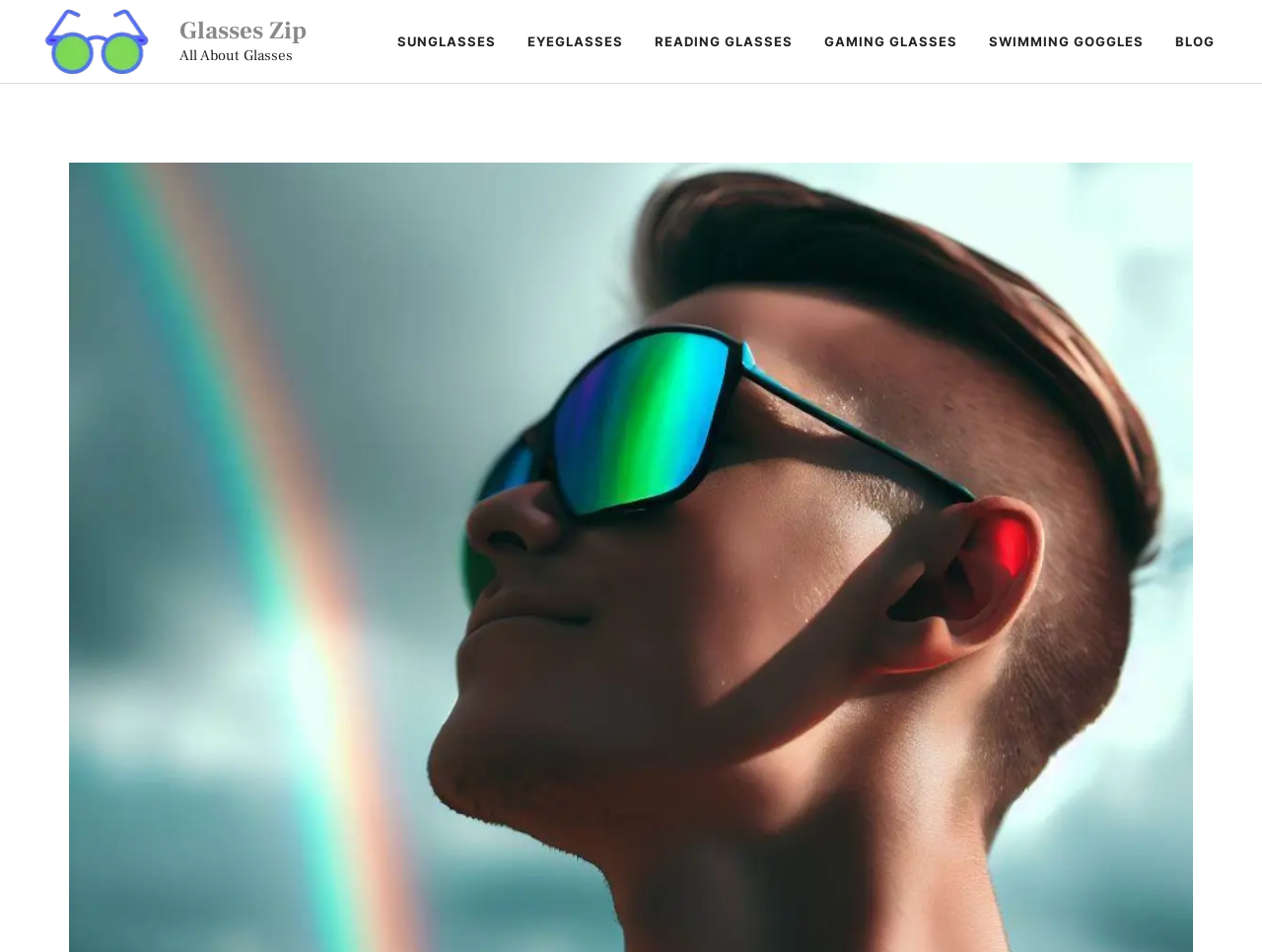Can you specify the bounding box coordinates of the area that needs to be clicked to fulfill the following instruction: "click on Glasses Zip"?

[0.025, 0.029, 0.127, 0.056]